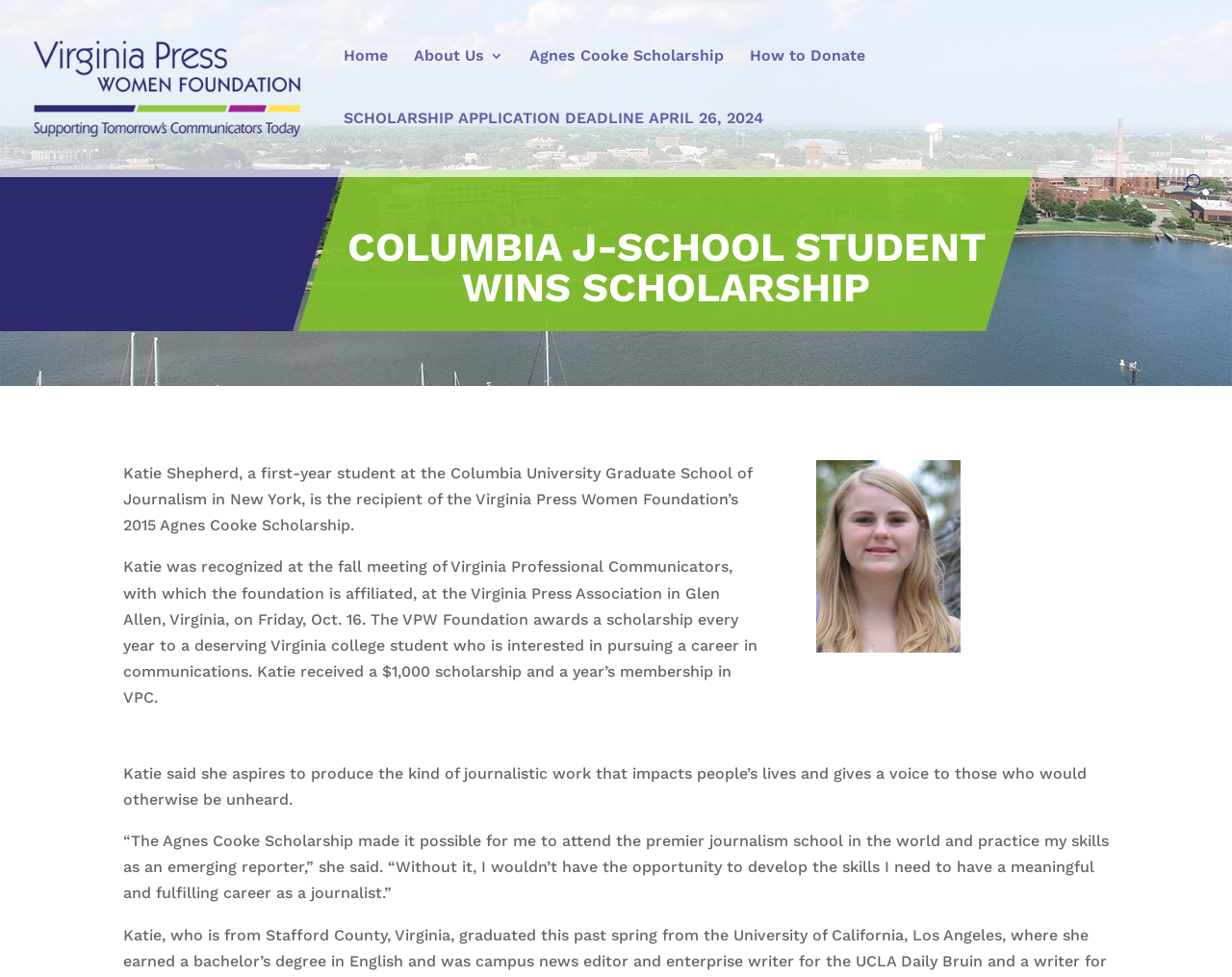Illustrate the webpage with a detailed description.

The webpage is about a news article announcing that a Columbia J-School student, Katie Shepherd, has won a scholarship from the Virginia Press Women Foundation. 

At the top left of the page, there is a link to "Virginia Press" accompanied by an image with the same name. To the right of this link, there are several other links, including "Home", "About Us 3", "Agnes Cooke Scholarship", "How to Donate", and "SCHOLARSHIP APPLICATION DEADLINE APRIL 26, 2024". 

Below these links, there is a heading that reads "COLUMBIA J-SCHOOL STUDENT WINS SCHOLARSHIP". Underneath this heading, there are three paragraphs of text that describe Katie Shepherd's achievement. The first paragraph explains that Katie is a first-year student at Columbia University Graduate School of Journalism and has received the Agnes Cooke Scholarship. The second paragraph provides more details about the scholarship and the award ceremony. The third paragraph quotes Katie, expressing her aspirations to produce impactful journalistic work and her gratitude for the scholarship.

To the right of the second paragraph, there is an image. The text and image are arranged in a way that the image is positioned near the middle of the page, with the text flowing around it. Overall, the webpage has a simple layout with a focus on presenting the news article in a clear and readable manner.